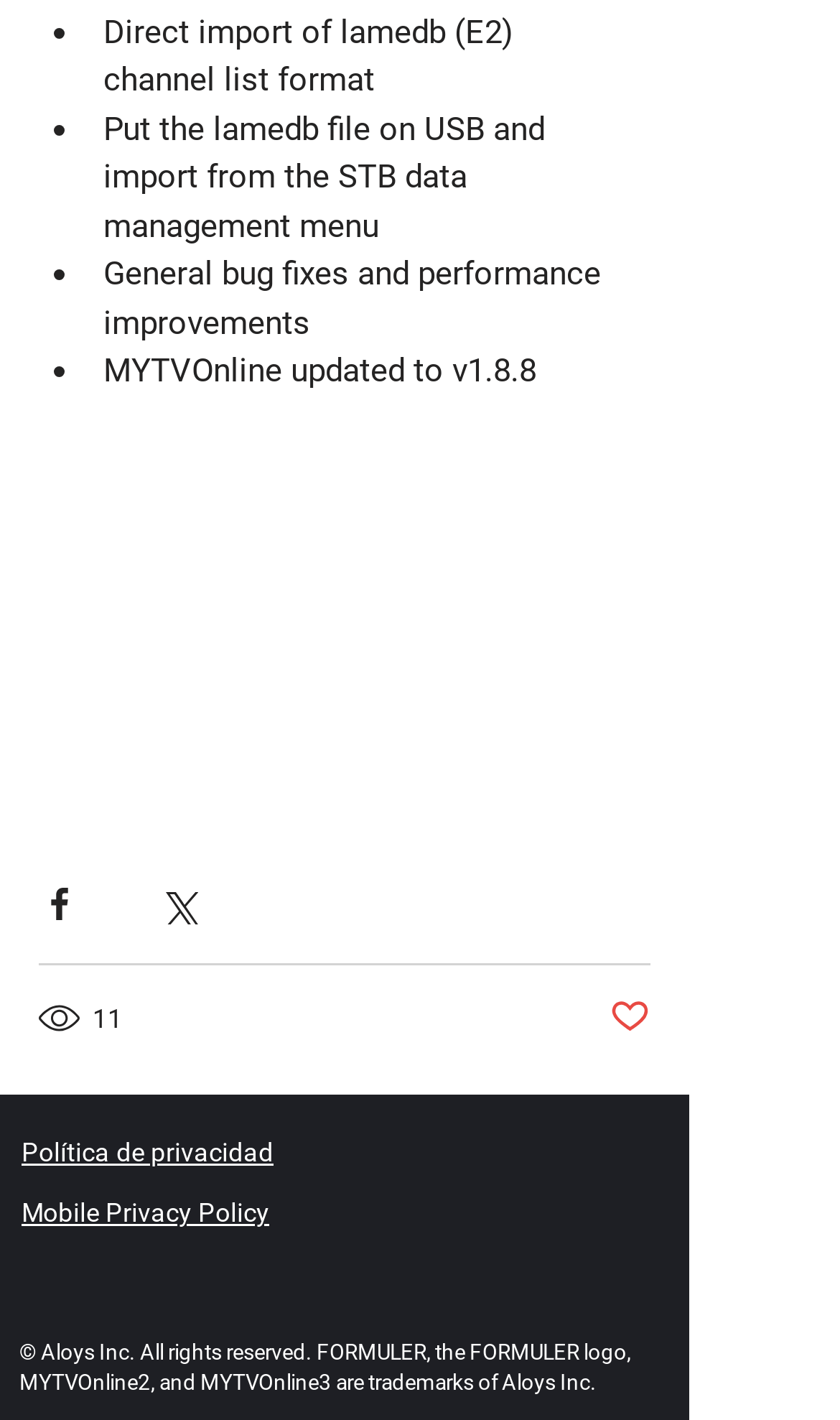Provide your answer in a single word or phrase: 
What is the copyright information?

Aloys Inc.